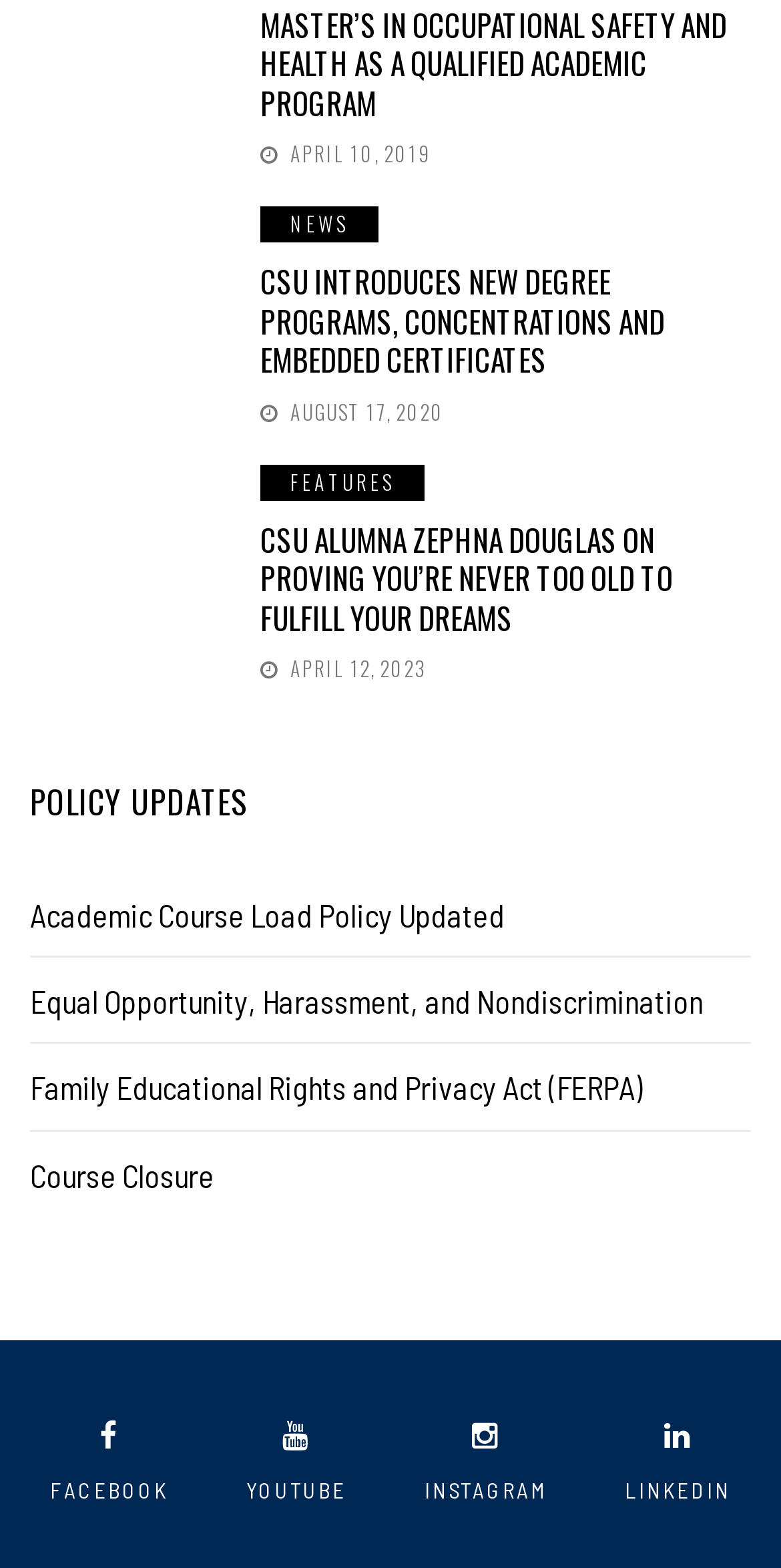Show the bounding box coordinates of the element that should be clicked to complete the task: "Learn about CSU alumna Zephna Douglas".

[0.038, 0.296, 0.295, 0.424]